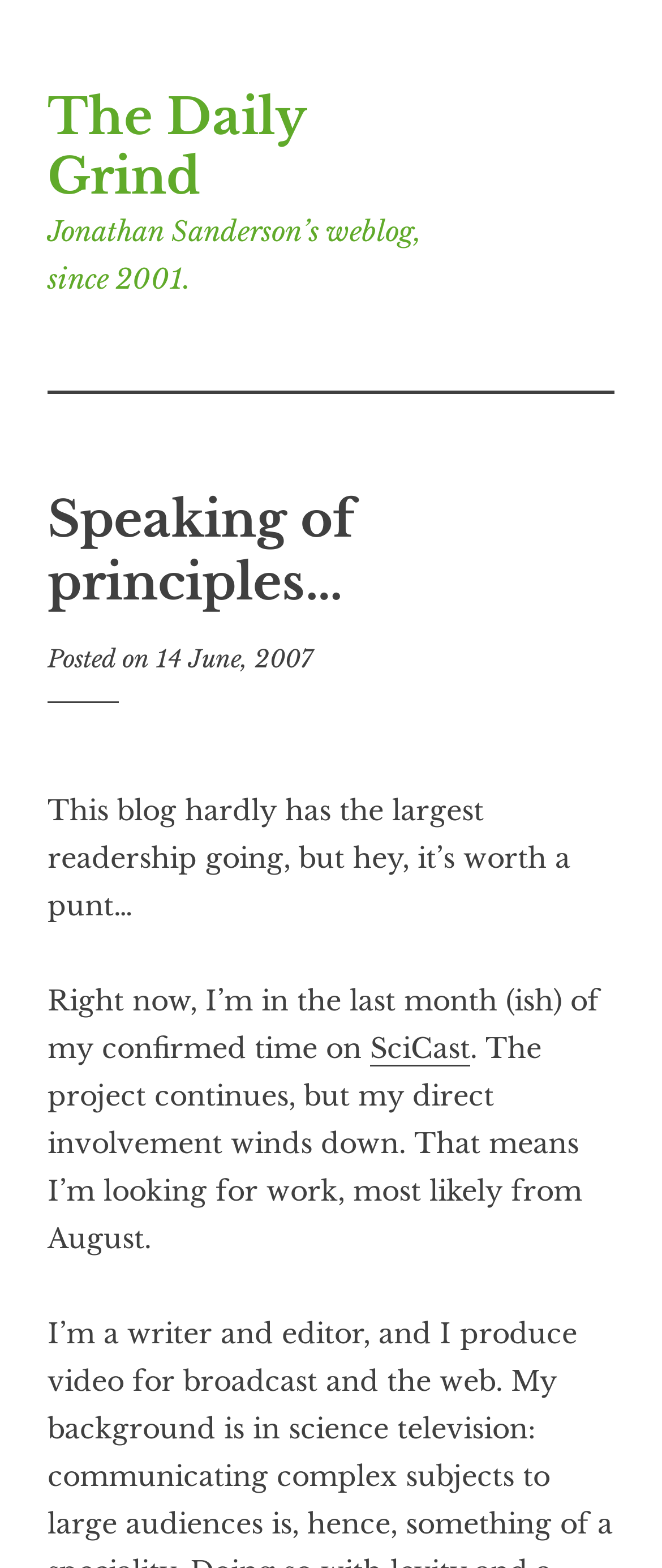What is the project mentioned in the blog post?
Please respond to the question with a detailed and thorough explanation.

I determined the answer by reading the text content of the webpage, specifically the sentence 'Right now, I’m in the last month (ish) of my confirmed time on SciCast.' which mentions the project SciCast.